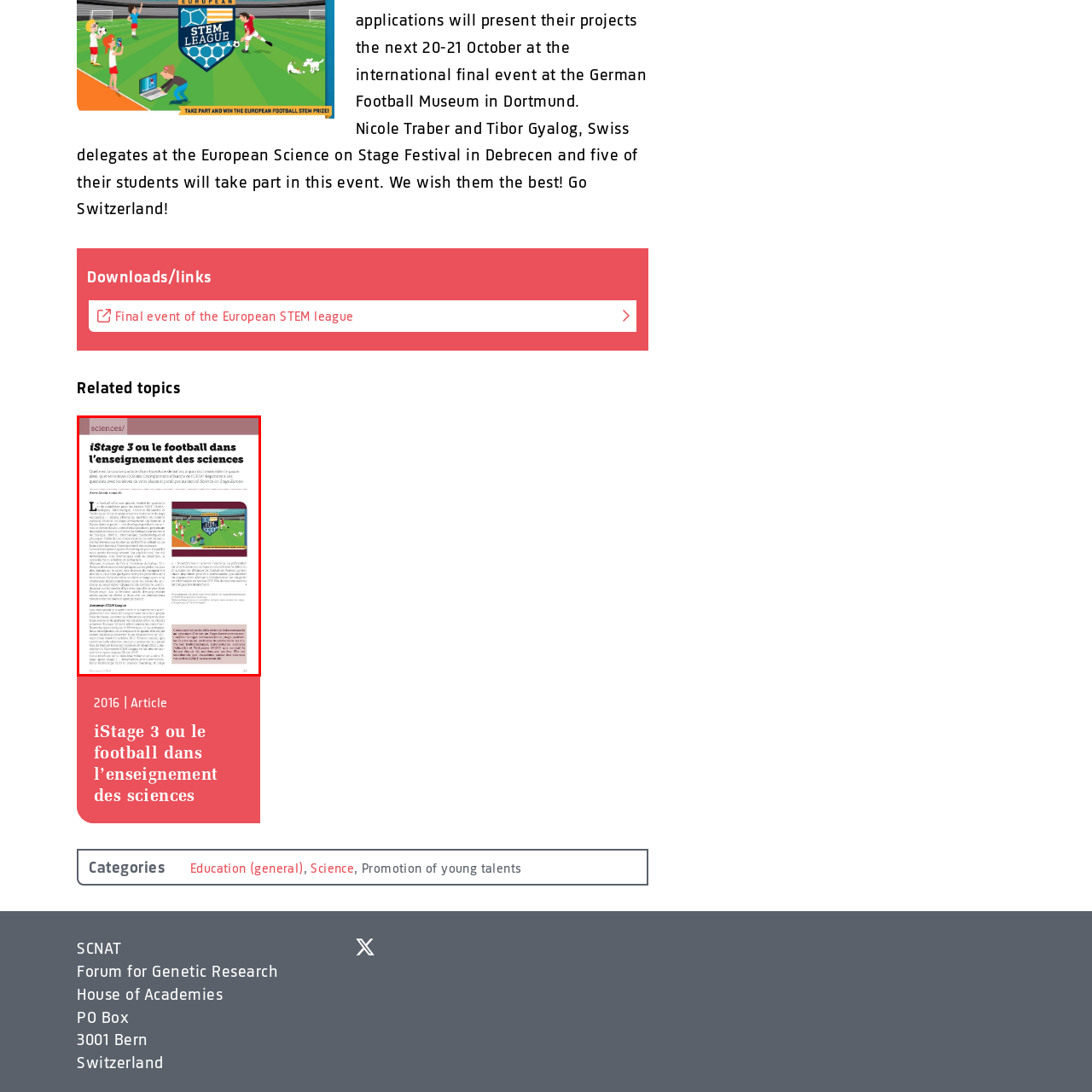Refer to the image area inside the black border, What is the purpose of the iStage 3 initiative? 
Respond concisely with a single word or phrase.

To inspire creative teaching methods